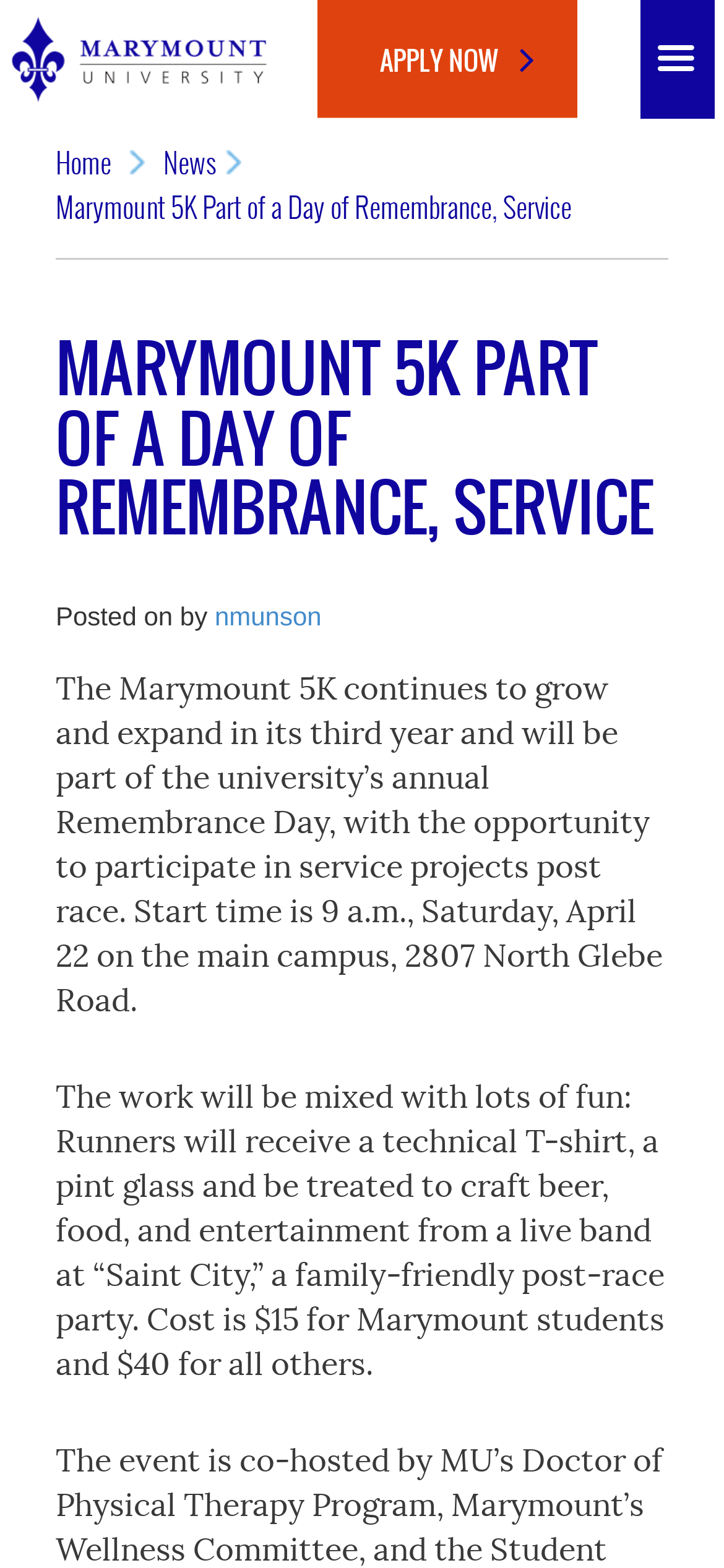What is the start time of the 5K race?
Answer with a single word or phrase by referring to the visual content.

9 a.m.